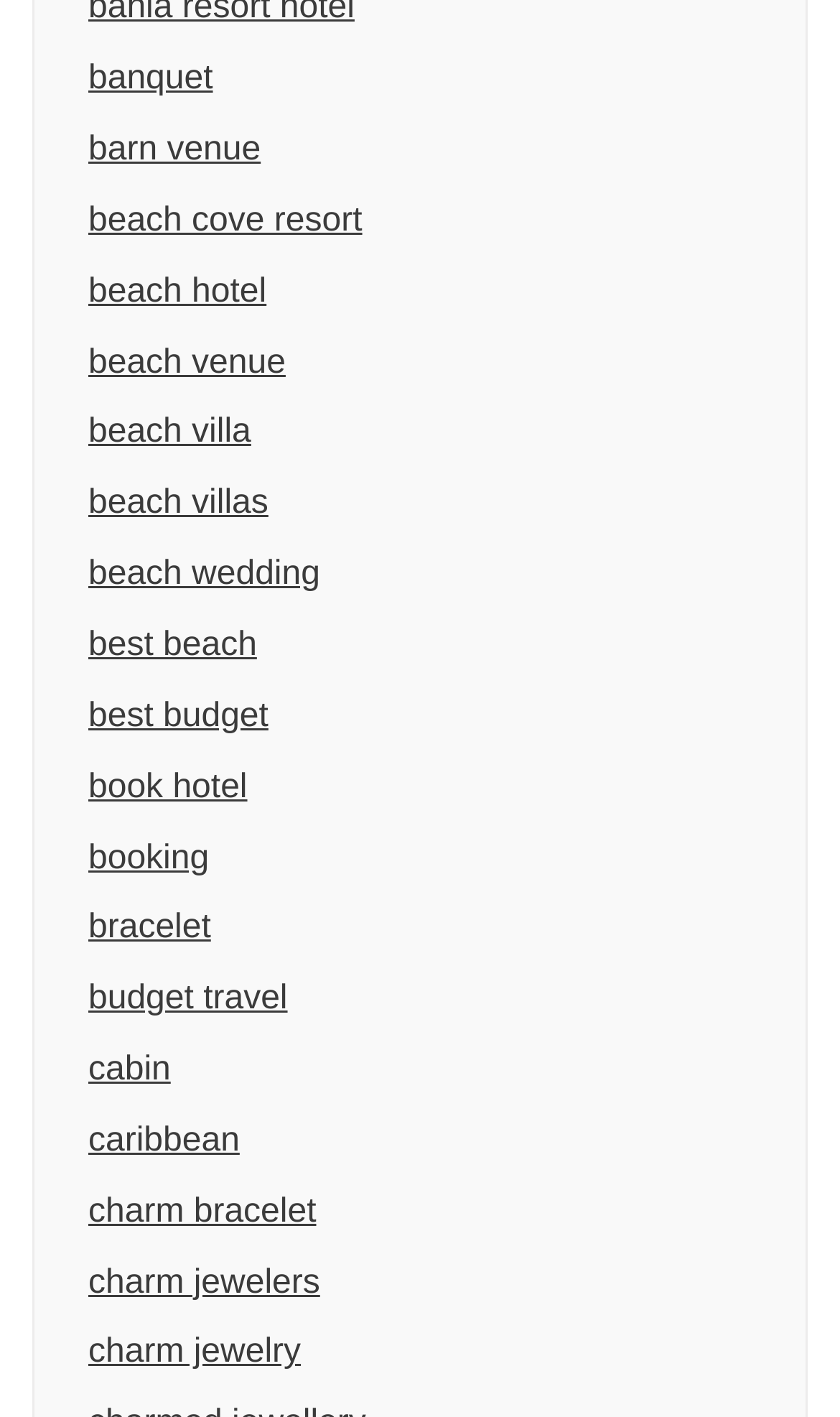Locate the bounding box coordinates of the clickable part needed for the task: "click on beach wedding".

[0.092, 0.382, 0.908, 0.432]